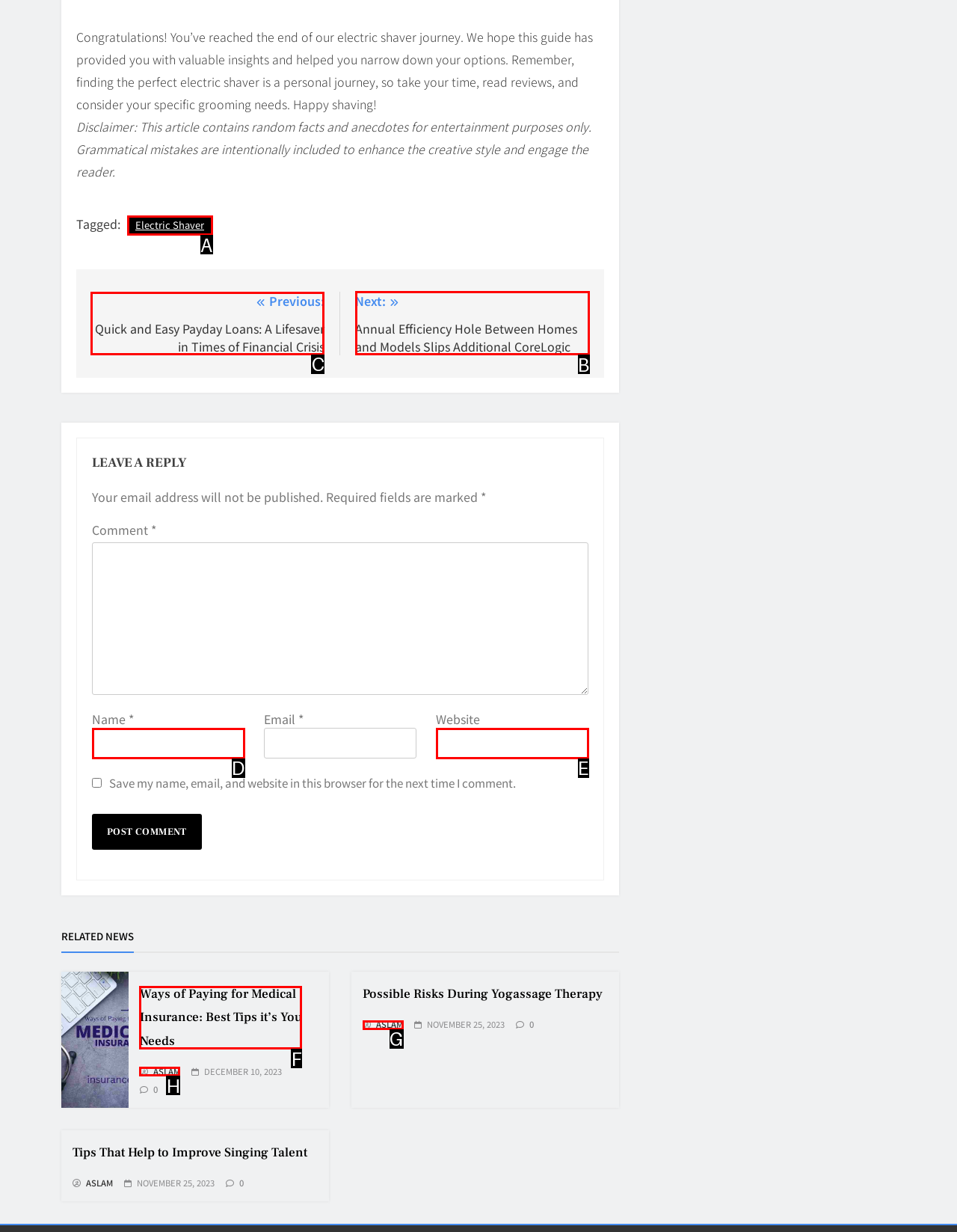Select the proper HTML element to perform the given task: Click the 'Previous' link Answer with the corresponding letter from the provided choices.

C